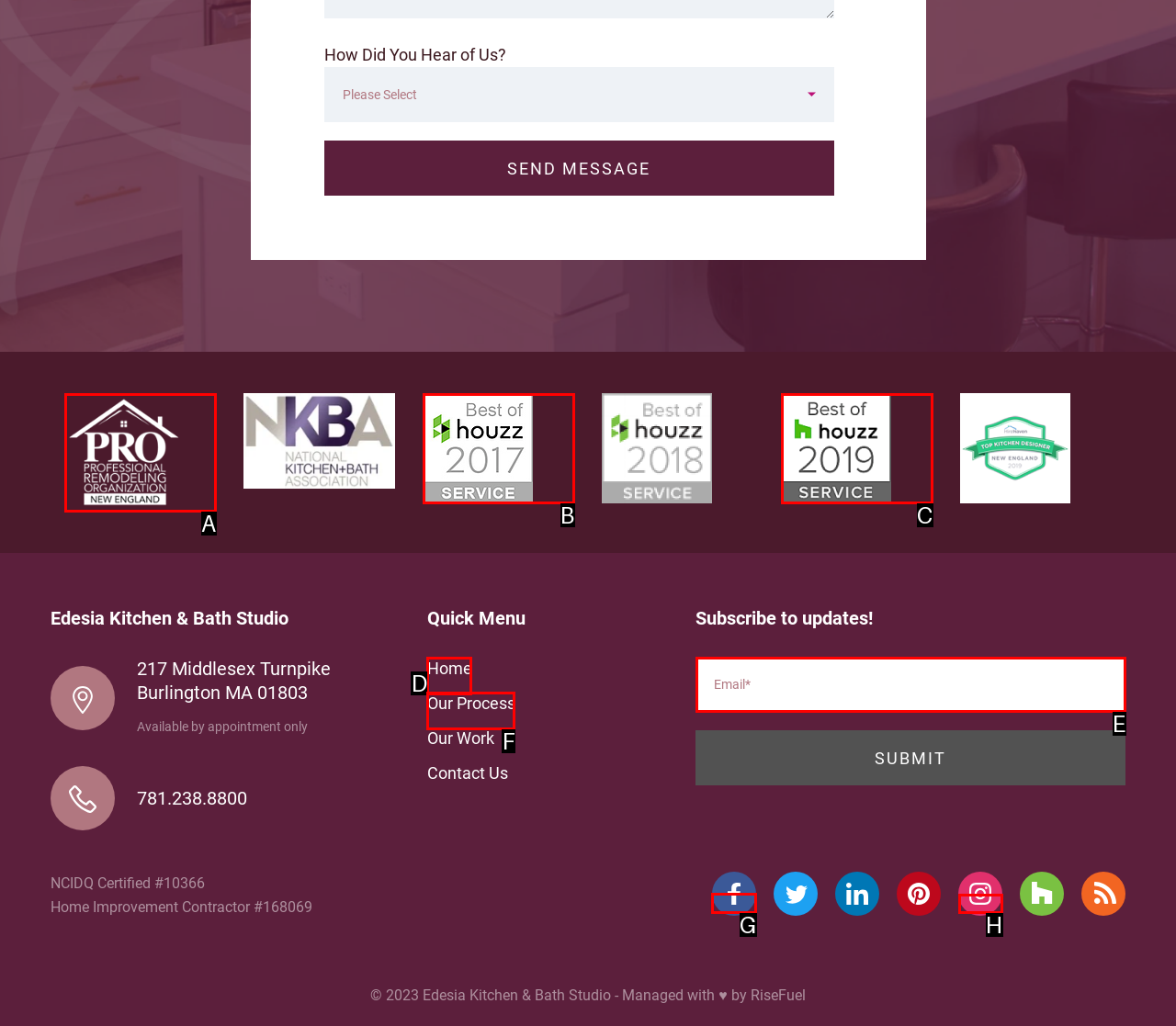Determine which HTML element to click for this task: Visit the Facebook page Provide the letter of the selected choice.

G